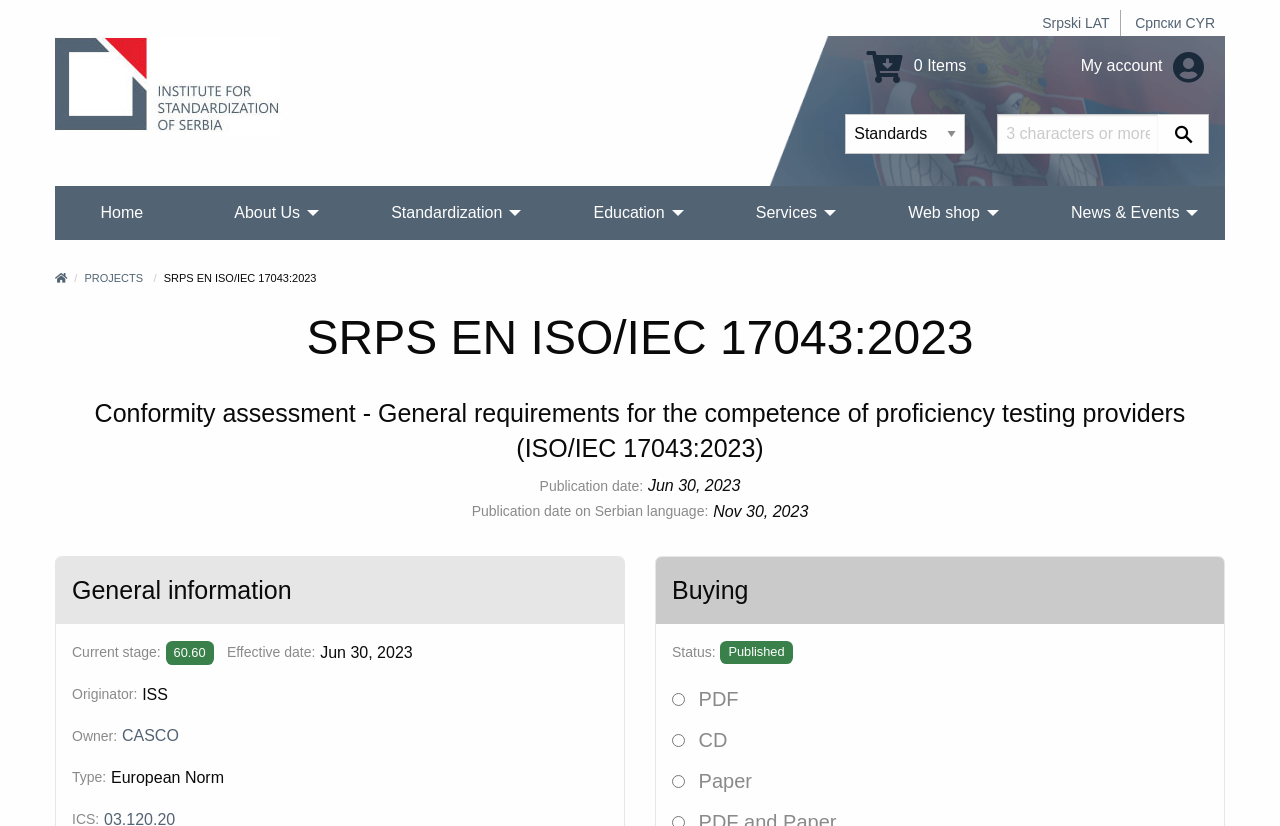Given the description News & Events, predict the bounding box coordinates of the UI element. Ensure the coordinates are in the format (top-left x, top-left y, bottom-right x, bottom-right y) and all values are between 0 and 1.

[0.818, 0.225, 0.94, 0.291]